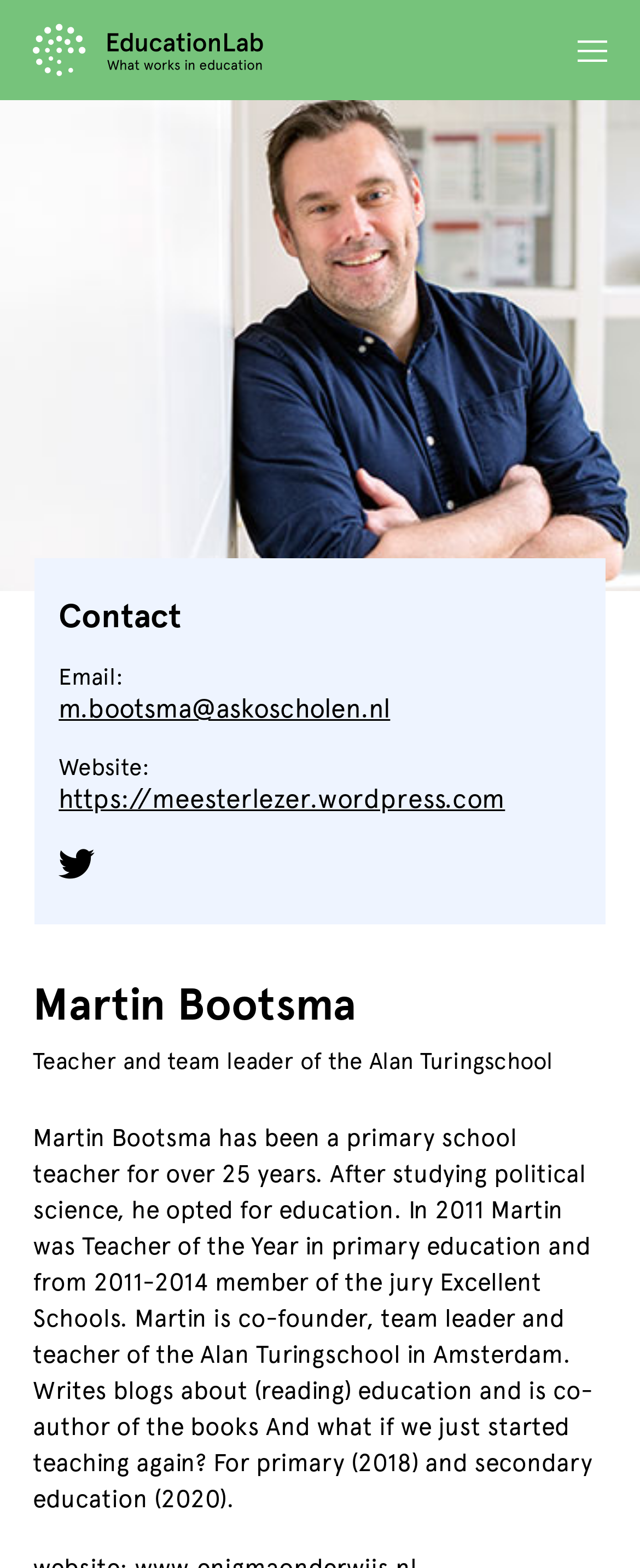Produce an extensive caption that describes everything on the webpage.

The webpage is about Martin Bootsma, a teacher and team leader of the Alan Turingschool. At the top left, there is a small icon link with a symbol '\ue906'. Next to it, there is a link to 'EducationLab' accompanied by an image with the same name. 

Below these elements, there are several static text elements, including 'Contact', 'Email:', and 'Website:', which are positioned on the left side of the page. The email address 'm.bootsma@askoscholen.nl' and the website 'https://meesterlezer.wordpress.com' are provided as links. There is also a small icon link with a symbol '\ue90d' on the left side.

The main content of the page starts with a heading 'Martin Bootsma' at the top center. Below the heading, there is a brief description of Martin Bootsma as a teacher and team leader of the Alan Turingschool. A longer paragraph follows, providing more details about Martin's career, including his experience as a primary school teacher, awards, and publications.